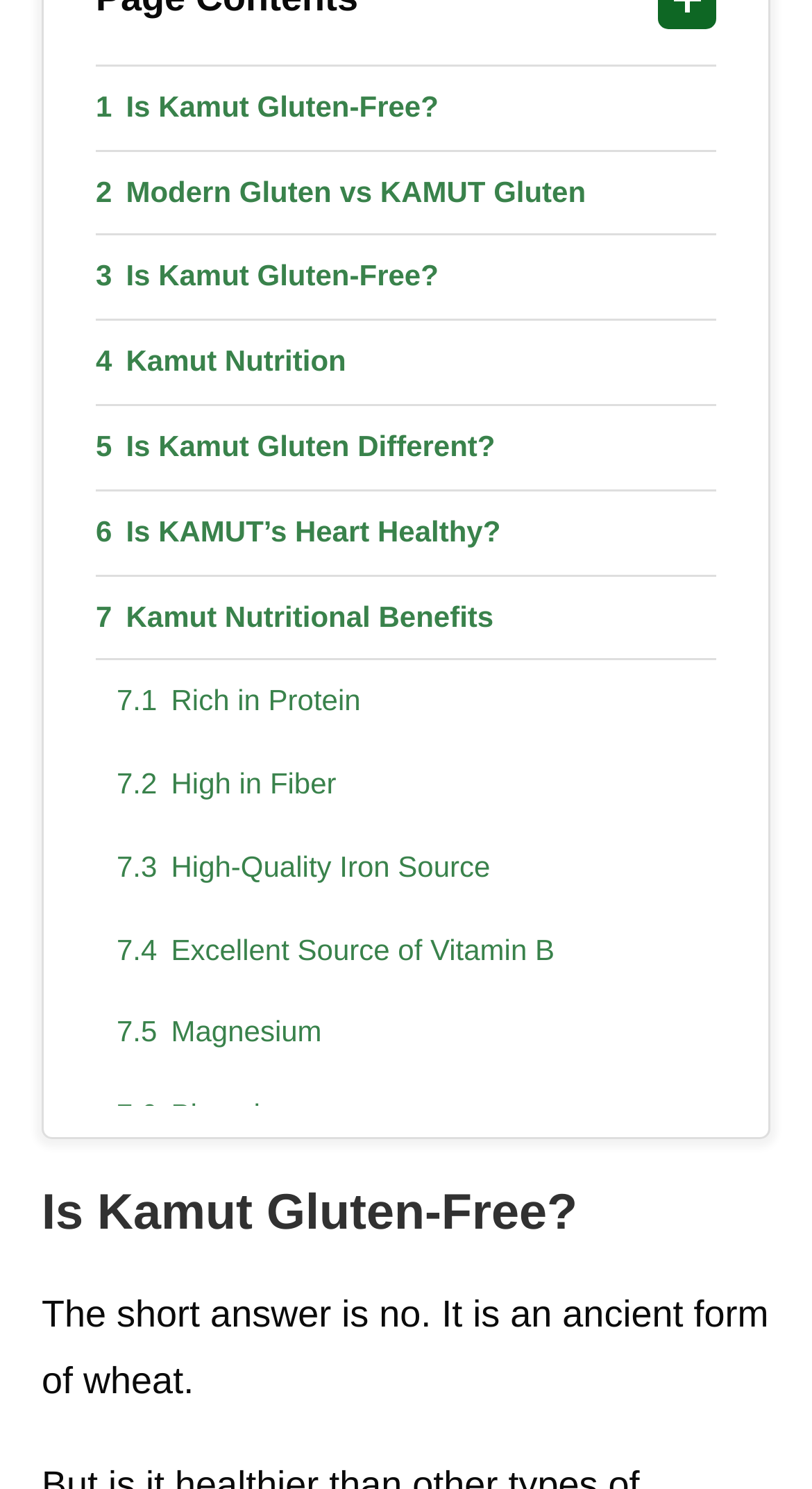Please specify the coordinates of the bounding box for the element that should be clicked to carry out this instruction: "Check 'FAQs Related Is Kamut Gluten Free?'". The coordinates must be four float numbers between 0 and 1, formatted as [left, top, right, bottom].

[0.118, 0.838, 0.882, 0.893]